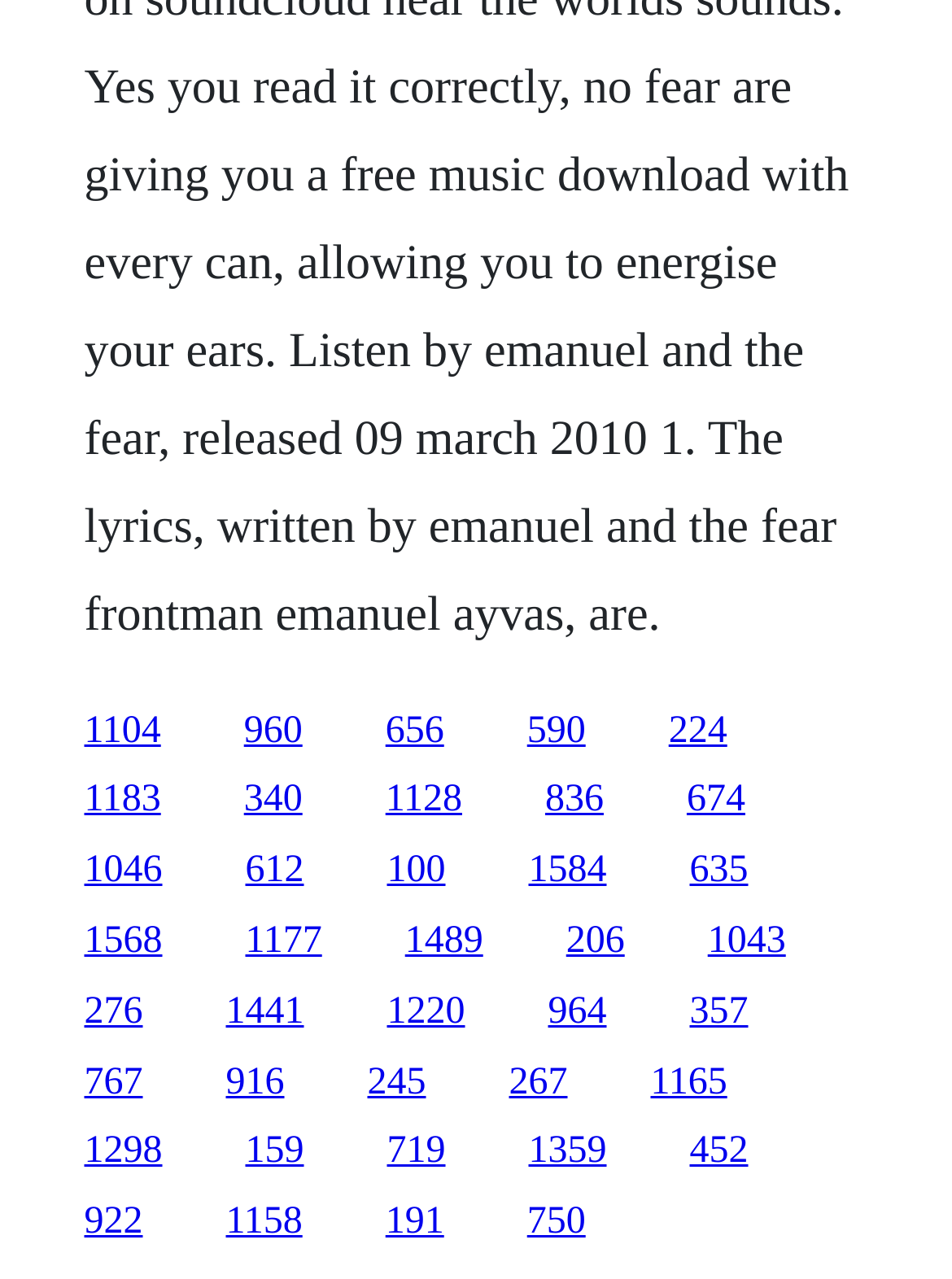Identify the bounding box coordinates of the section to be clicked to complete the task described by the following instruction: "click the first link". The coordinates should be four float numbers between 0 and 1, formatted as [left, top, right, bottom].

[0.088, 0.555, 0.169, 0.587]